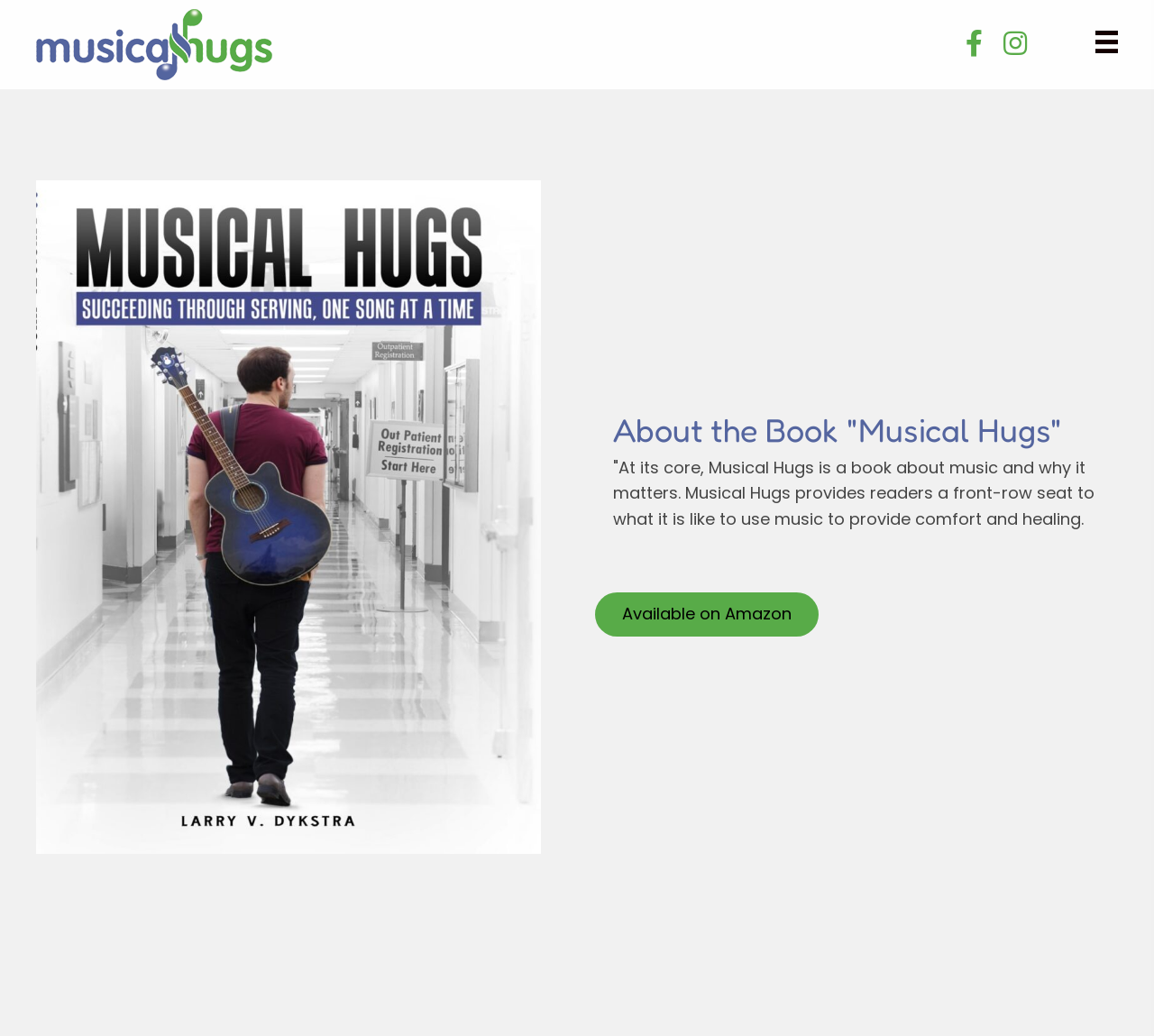Give the bounding box coordinates for the element described by: "aria-label="Instagram" title="Instagram"".

[0.868, 0.028, 0.891, 0.054]